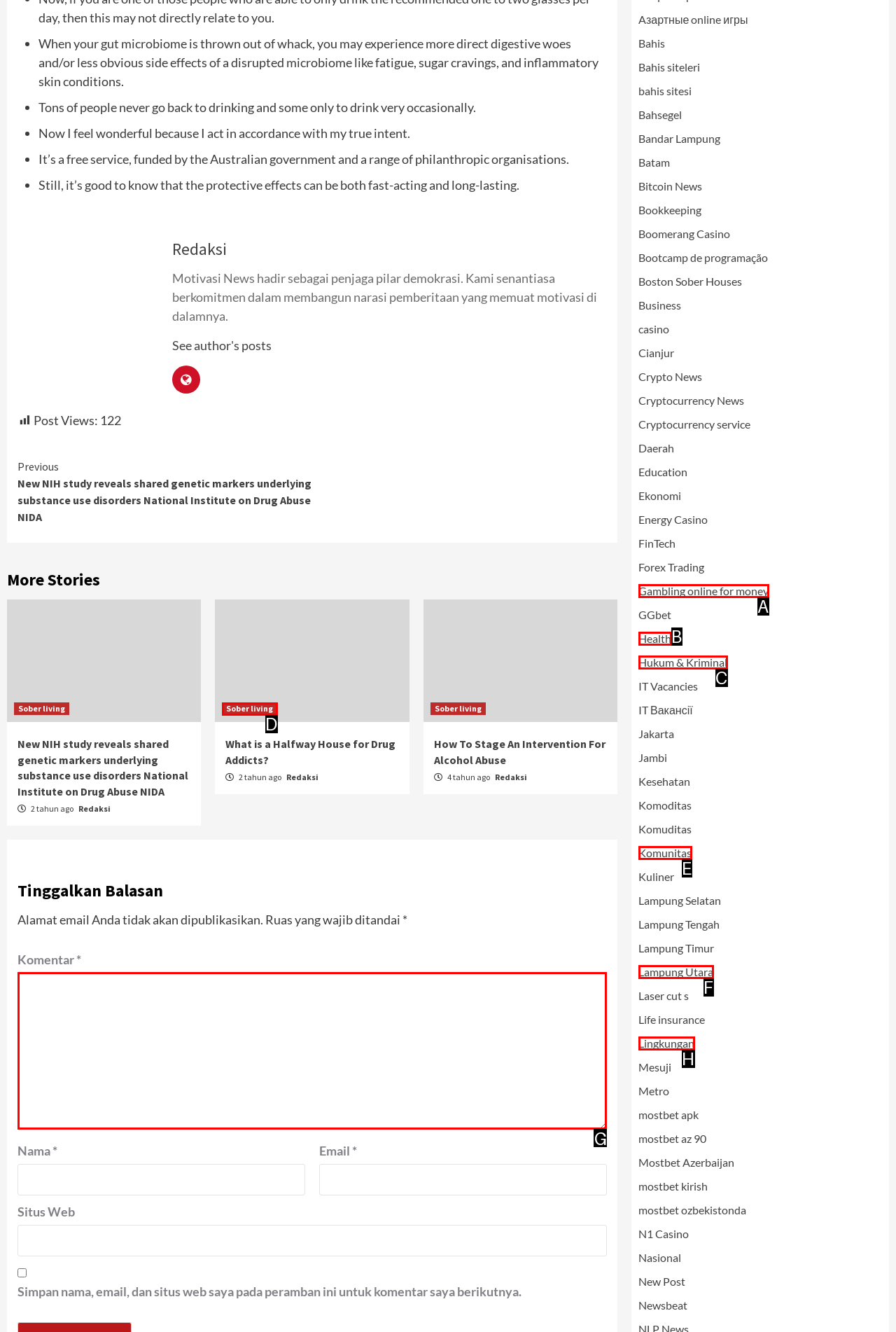Point out the option that needs to be clicked to fulfill the following instruction: Enter a comment in the text box
Answer with the letter of the appropriate choice from the listed options.

G